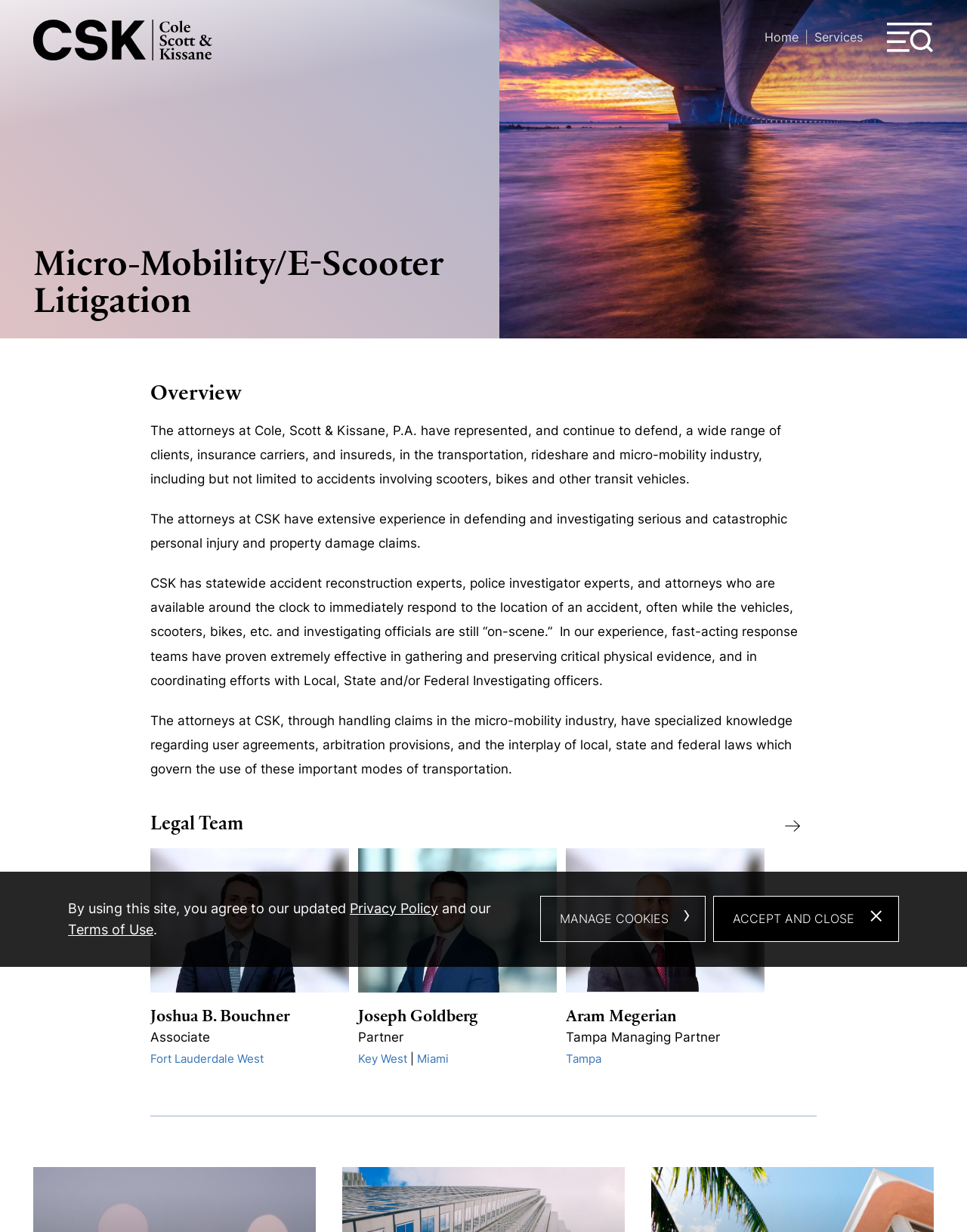Please indicate the bounding box coordinates for the clickable area to complete the following task: "Click the 'Legal Team' button". The coordinates should be specified as four float numbers between 0 and 1, i.e., [left, top, right, bottom].

[0.155, 0.658, 0.774, 0.677]